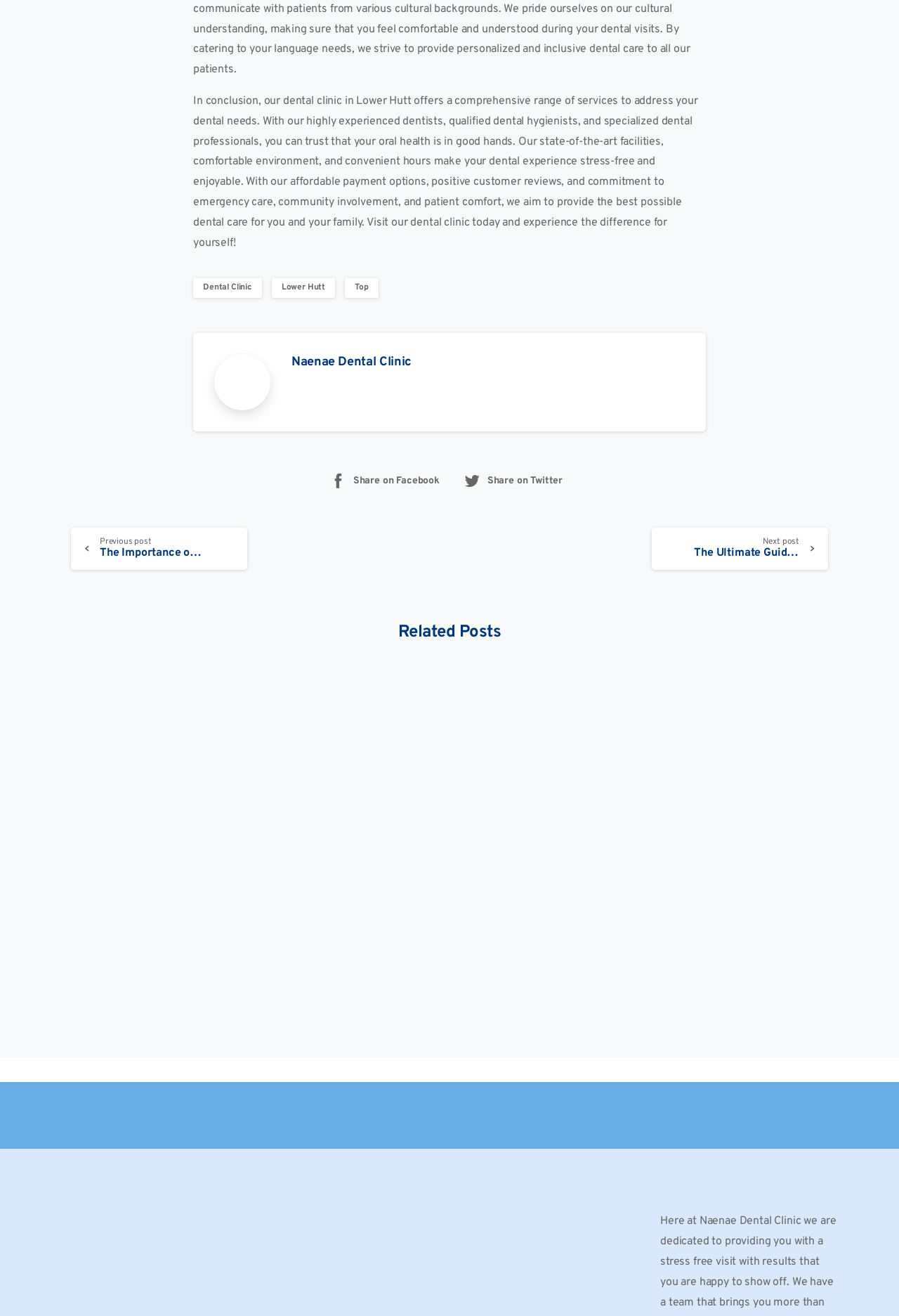Can you look at the image and give a comprehensive answer to the question:
How many related posts are displayed on the webpage?

There are two article elements with images and links, which are likely related posts, displayed on the webpage.